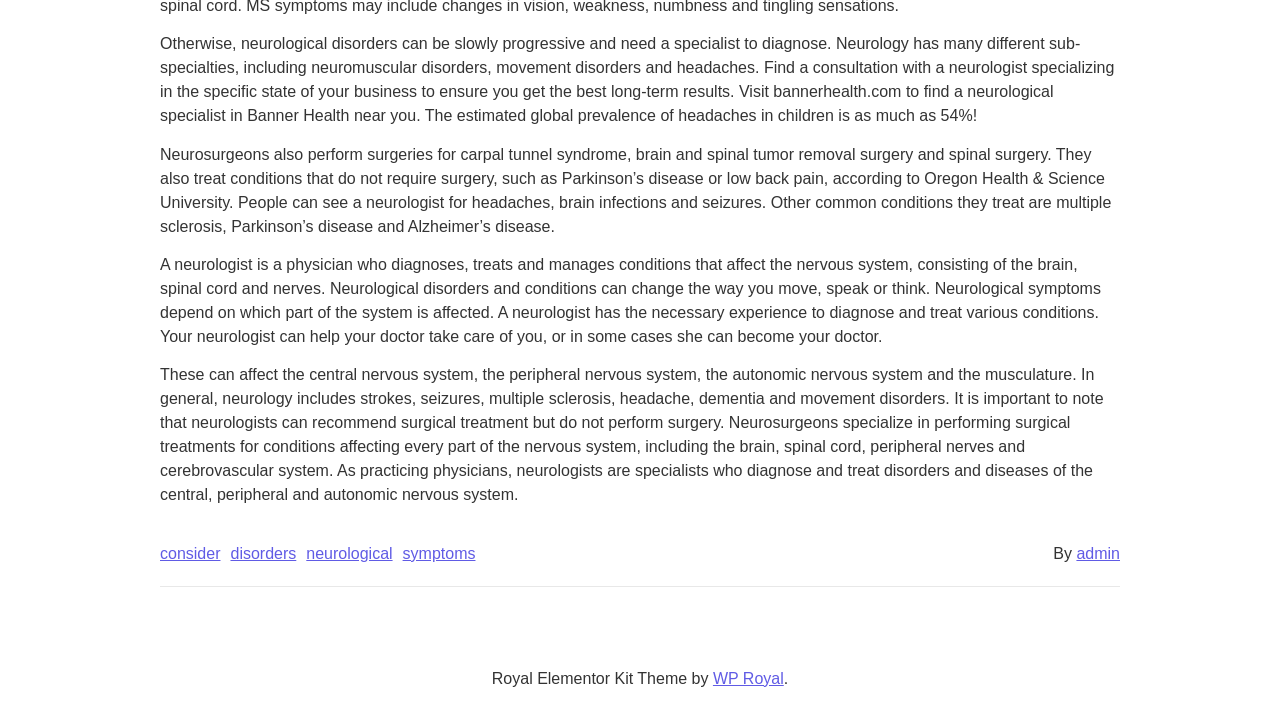Based on the element description disorders, identify the bounding box coordinates for the UI element. The coordinates should be in the format (top-left x, top-left y, bottom-right x, bottom-right y) and within the 0 to 1 range.

[0.18, 0.751, 0.231, 0.785]